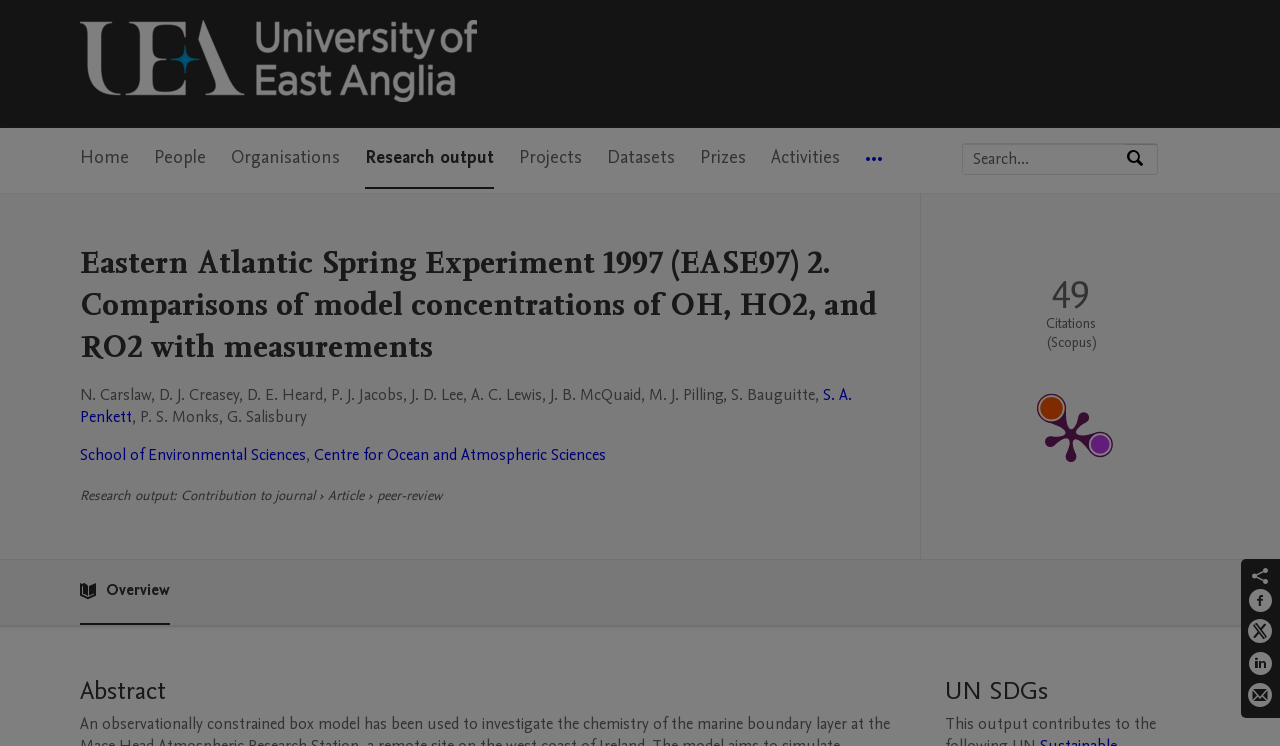What is the name of the centre?
Answer the question in as much detail as possible.

I found the answer by looking at the section that lists the affiliations of the authors, where it mentions the 'Centre for Ocean and Atmospheric Sciences'.